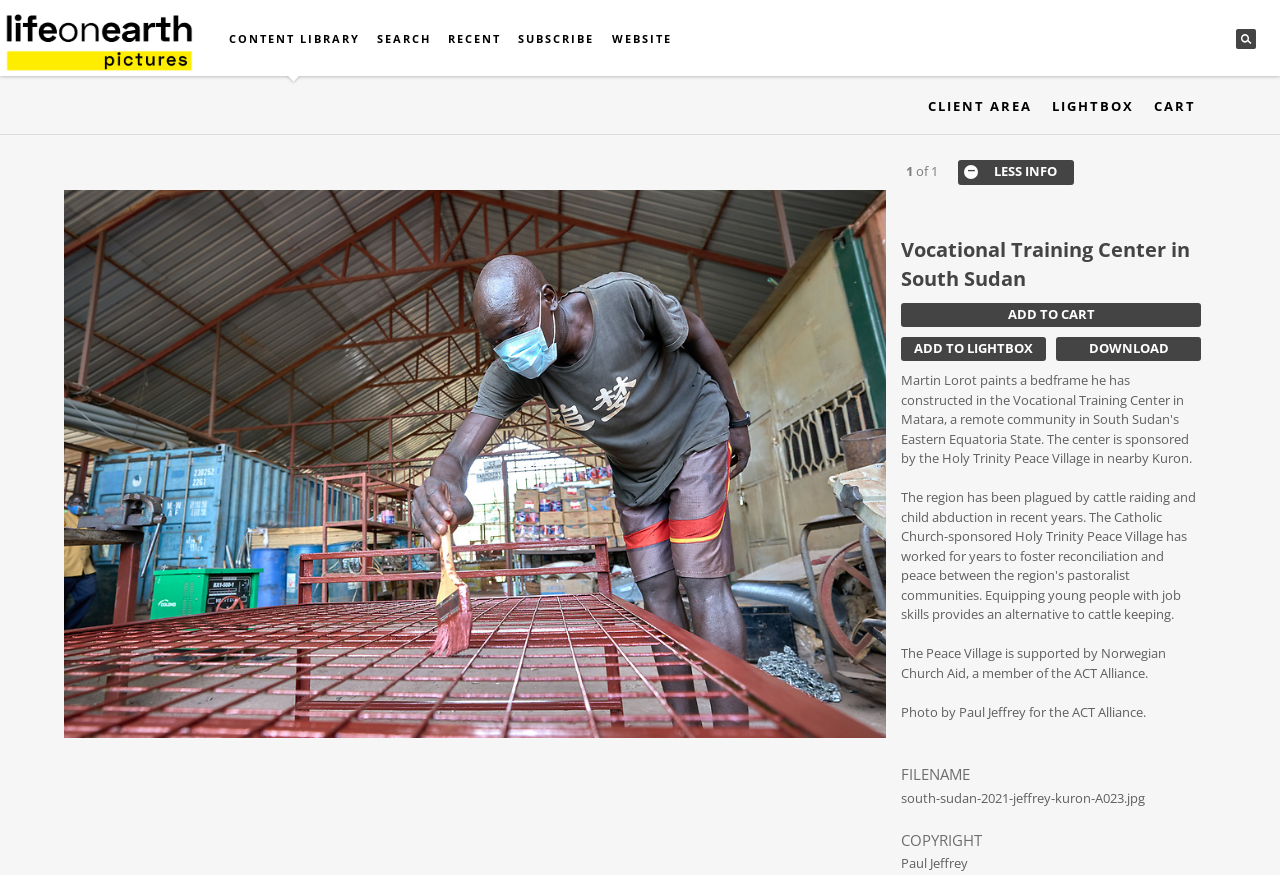Provide the bounding box coordinates of the HTML element this sentence describes: "Content Library". The bounding box coordinates consist of four float numbers between 0 and 1, i.e., [left, top, right, bottom].

[0.172, 0.0, 0.288, 0.087]